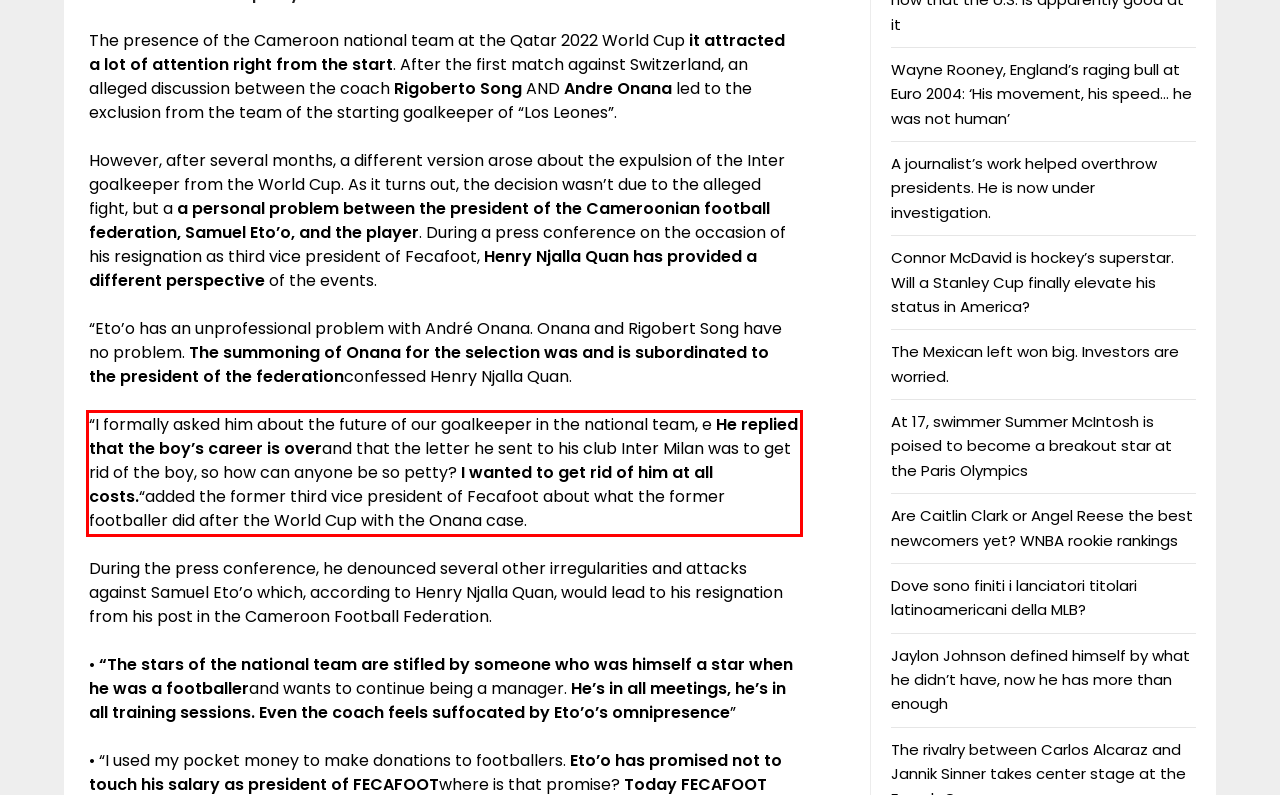With the provided screenshot of a webpage, locate the red bounding box and perform OCR to extract the text content inside it.

“I formally asked him about the future of our goalkeeper in the national team, e He replied that the boy’s career is overand that the letter he sent to his club Inter Milan was to get rid of the boy, so how can anyone be so petty? I wanted to get rid of him at all costs.“added the former third vice president of Fecafoot about what the former footballer did after the World Cup with the Onana case.